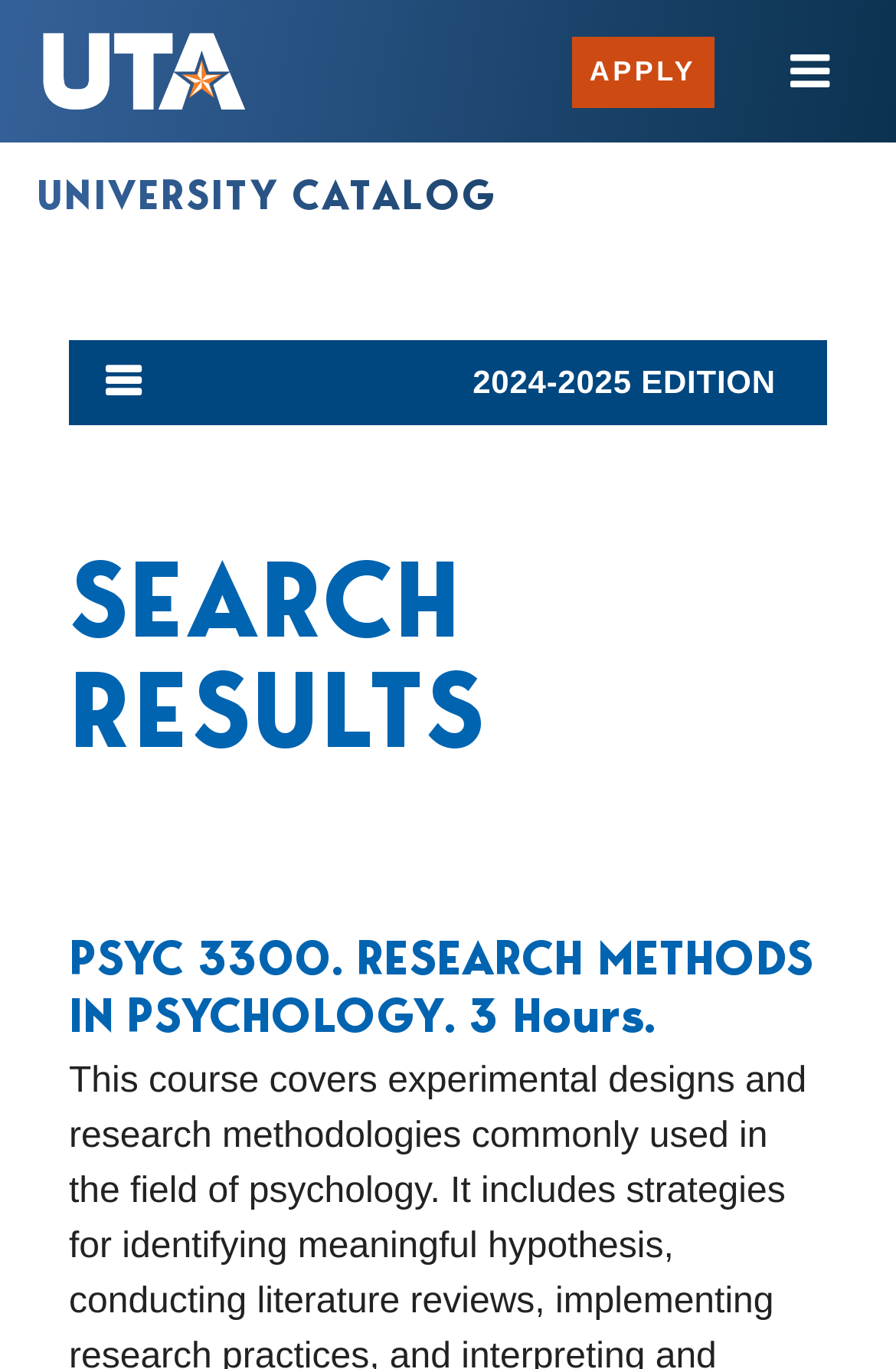Summarize the webpage with intricate details.

The webpage displays the search results for the University of Texas Arlington. At the top left, there is a link to the university's homepage, accompanied by an image with the same name. On the top right, there are two elements: a link to apply and a toggle menu button.

Below the top section, there is a region dedicated to the university catalog, which spans the entire width of the page. Within this region, there is a heading that reads "UNIVERSITY CATALOG" and a link with the same name.

Underneath the catalog region, there is a button to select the 2024-2025 edition. Above this button, there is a header section that contains a heading that reads "SEARCH RESULTS". Below the button, there is a heading that describes a specific course, "PSYC 3300. RESEARCH METHODS IN PSYCHOLOGY. 3 Hours."